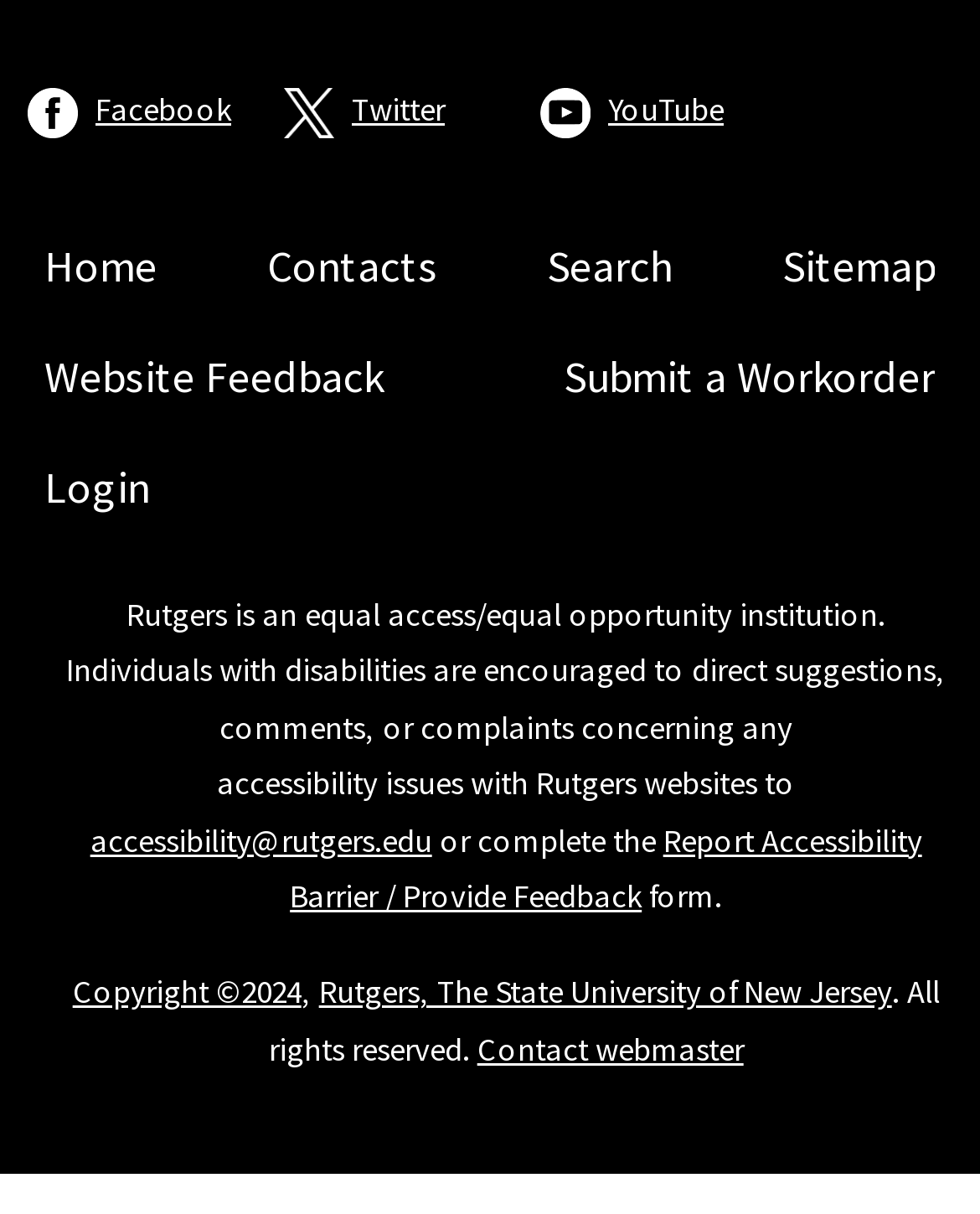Kindly determine the bounding box coordinates of the area that needs to be clicked to fulfill this instruction: "Submit a Workorder".

[0.575, 0.283, 0.955, 0.338]